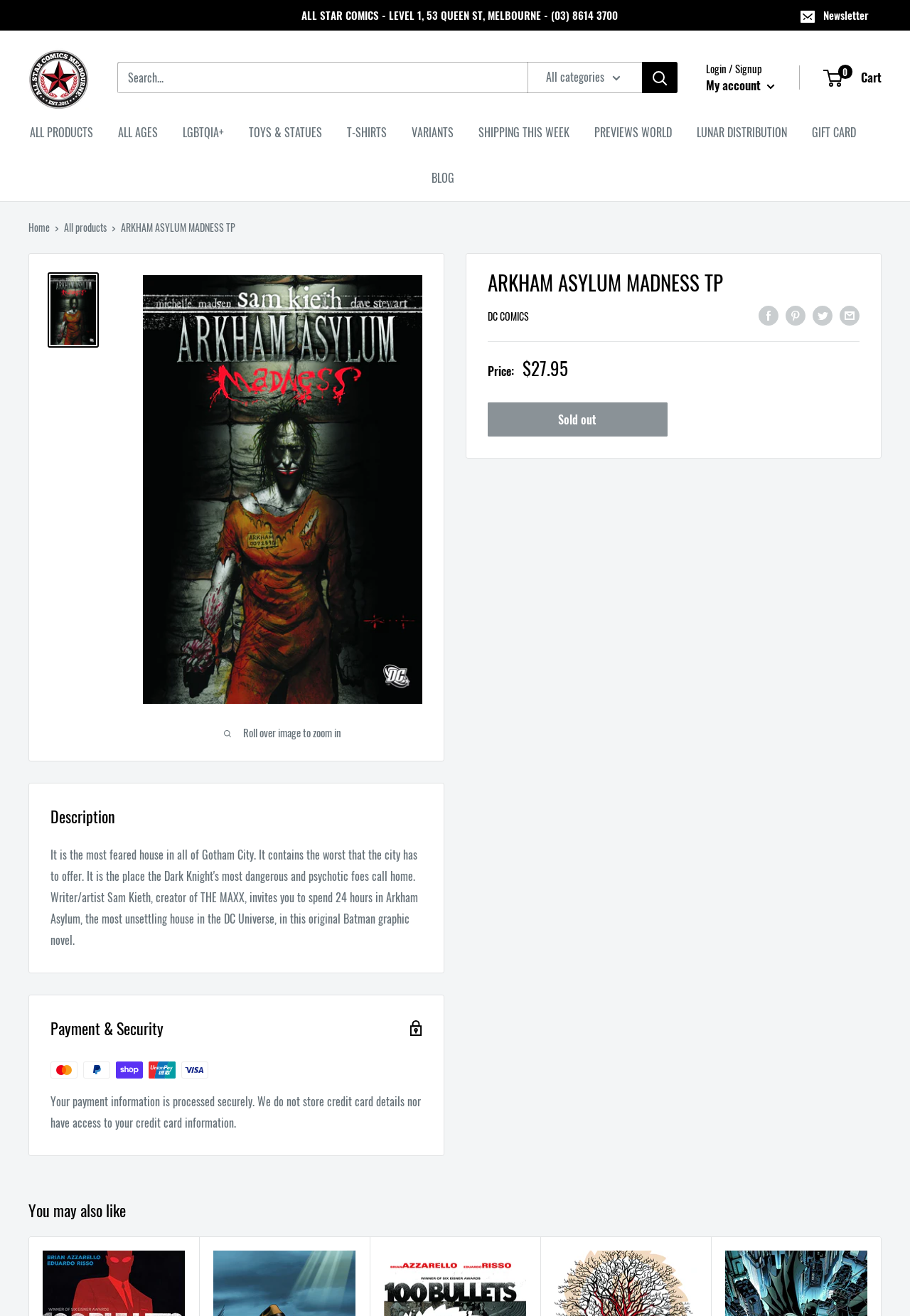Please provide the bounding box coordinate of the region that matches the element description: LGBTQIA+. Coordinates should be in the format (top-left x, top-left y, bottom-right x, bottom-right y) and all values should be between 0 and 1.

[0.2, 0.093, 0.246, 0.109]